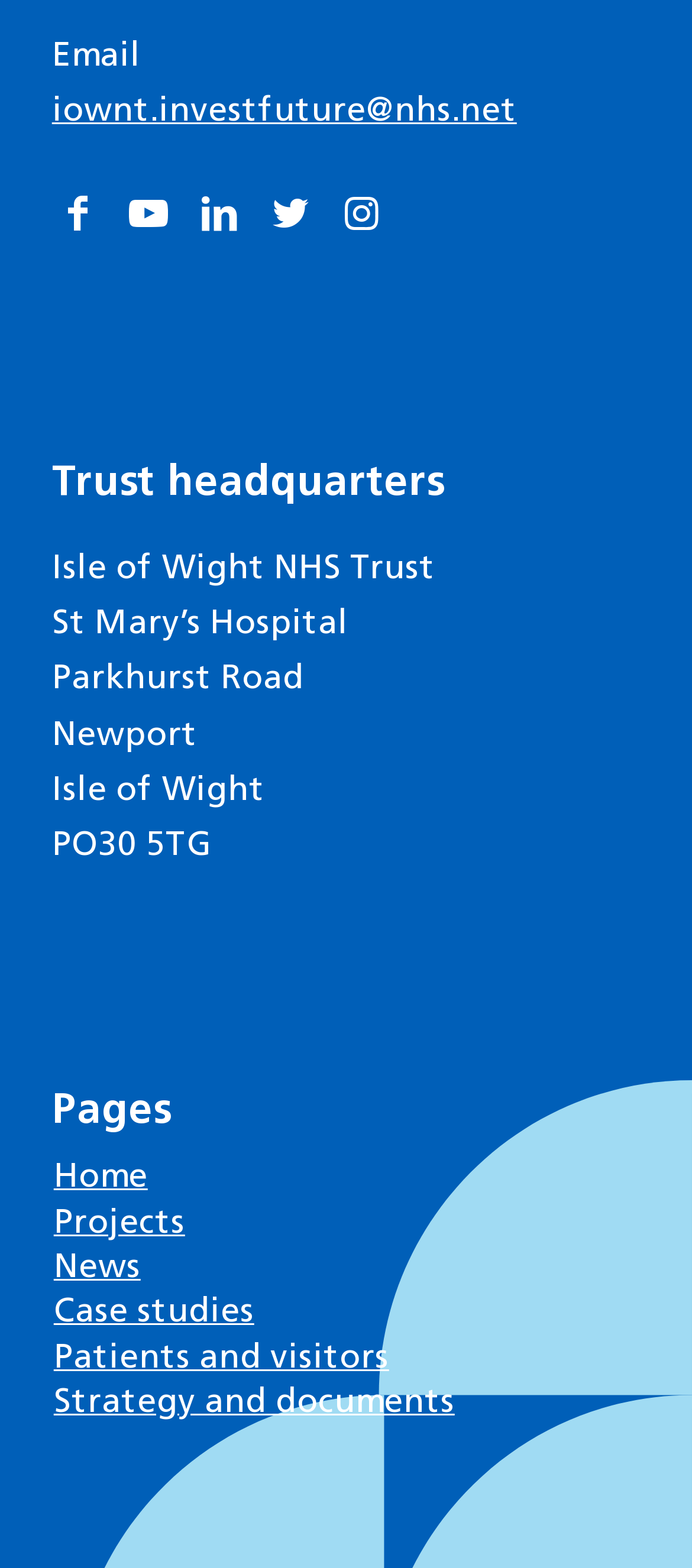Please analyze the image and give a detailed answer to the question:
How many social media links are provided?

The social media links are found in the top section of the webpage, and there are five links in total, which are 'Link to Facebook', 'Link to Youtube', 'Link to LinkedIn', 'Link to Twitter', and 'Link to Instagram'.